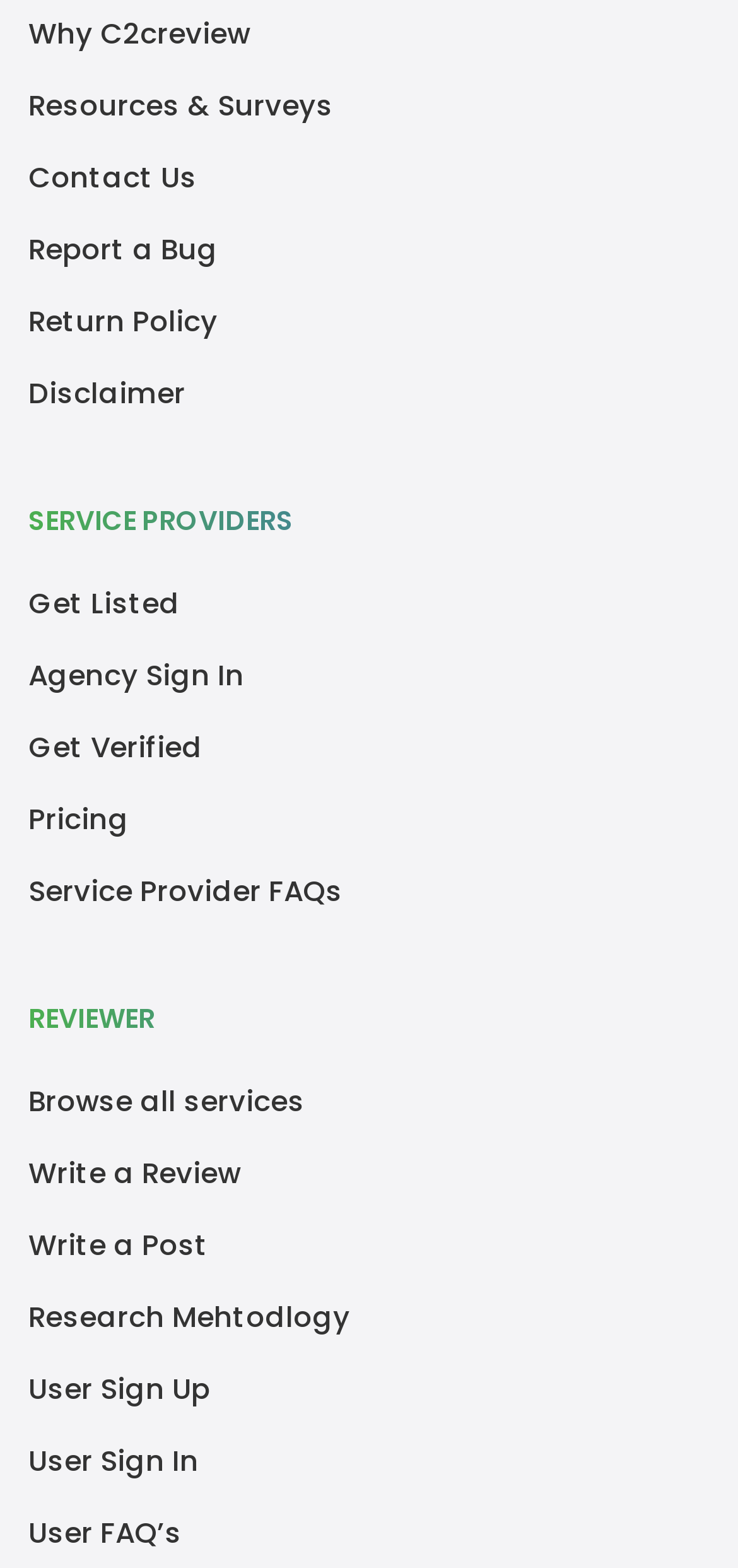How many links are under the 'REVIEWER' heading?
Please answer the question with a single word or phrase, referencing the image.

4